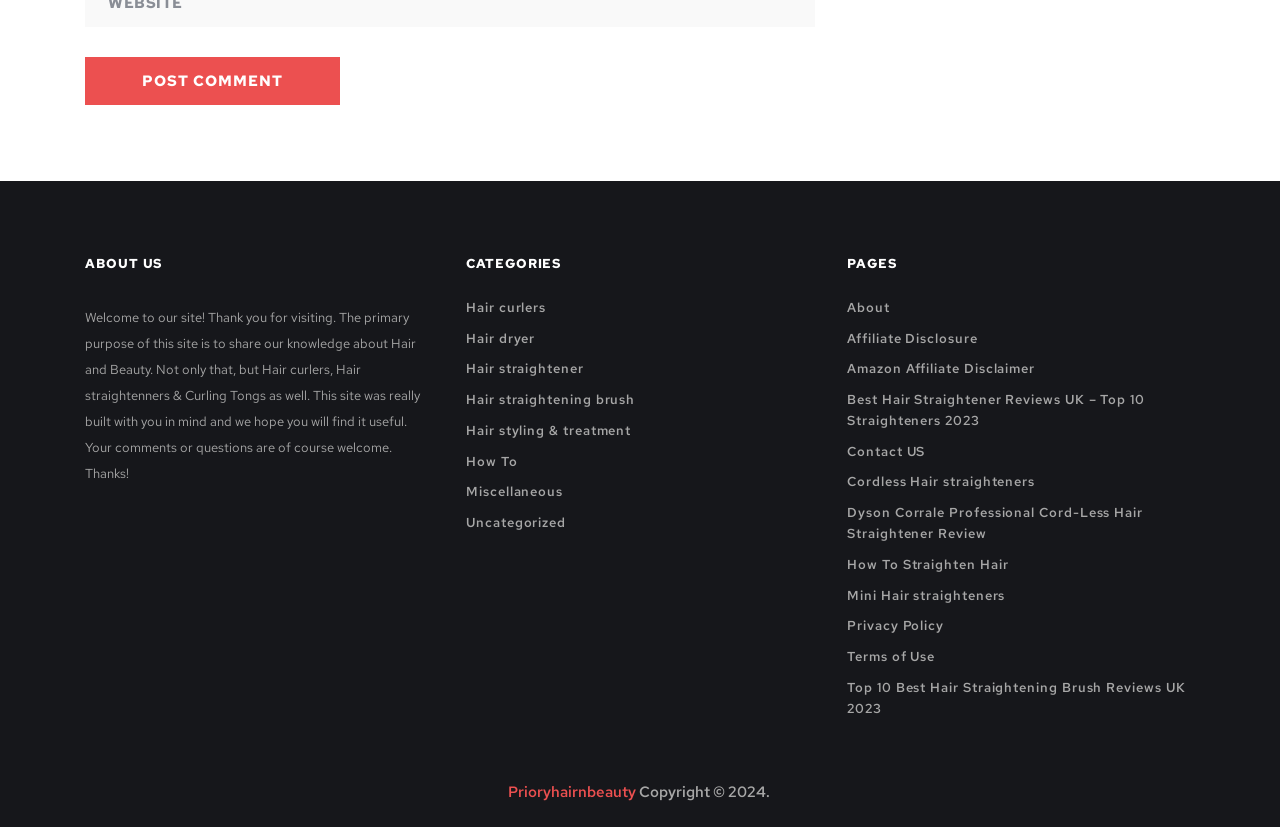Identify the bounding box coordinates for the element that needs to be clicked to fulfill this instruction: "Visit the 'About' page". Provide the coordinates in the format of four float numbers between 0 and 1: [left, top, right, bottom].

[0.662, 0.361, 0.695, 0.382]